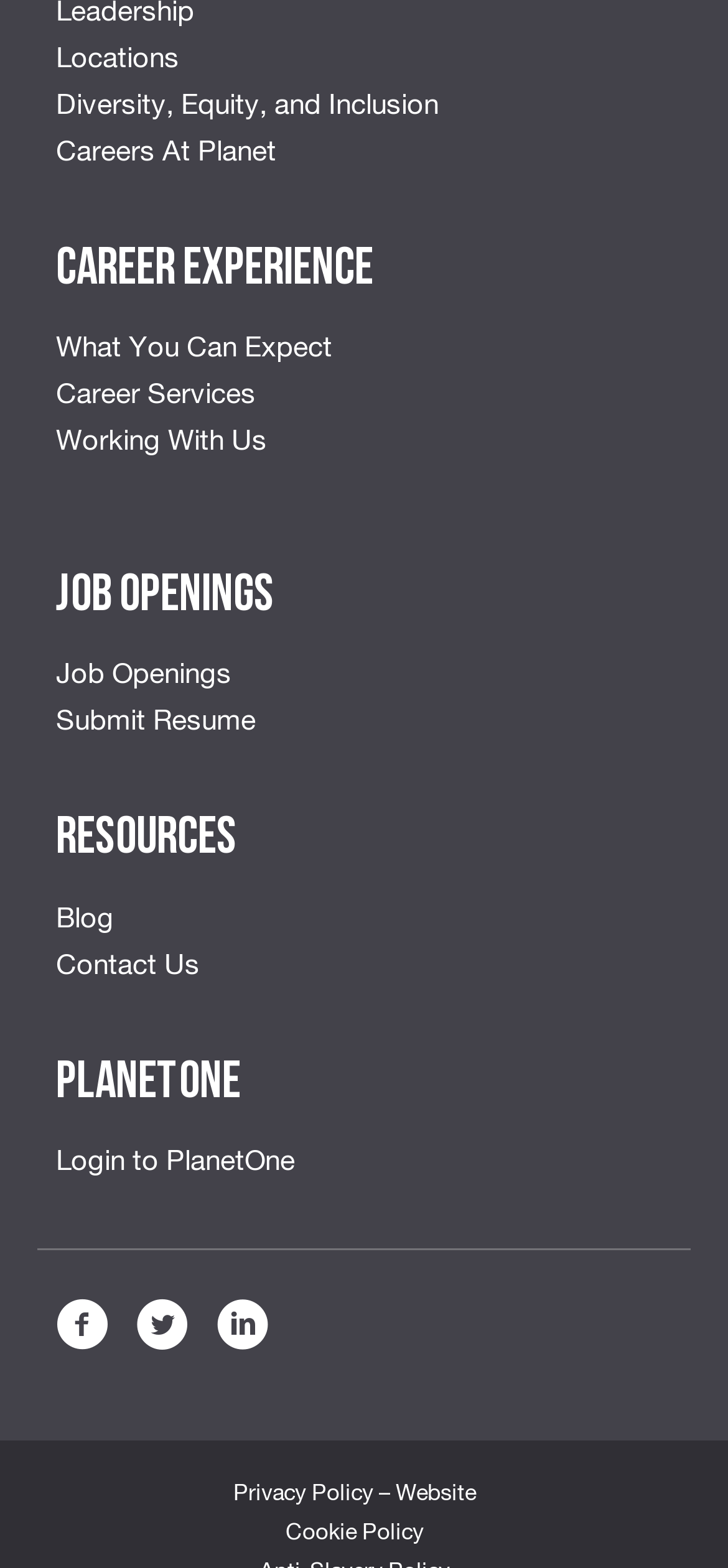How many headings are on the webpage?
Answer with a single word or phrase by referring to the visual content.

4